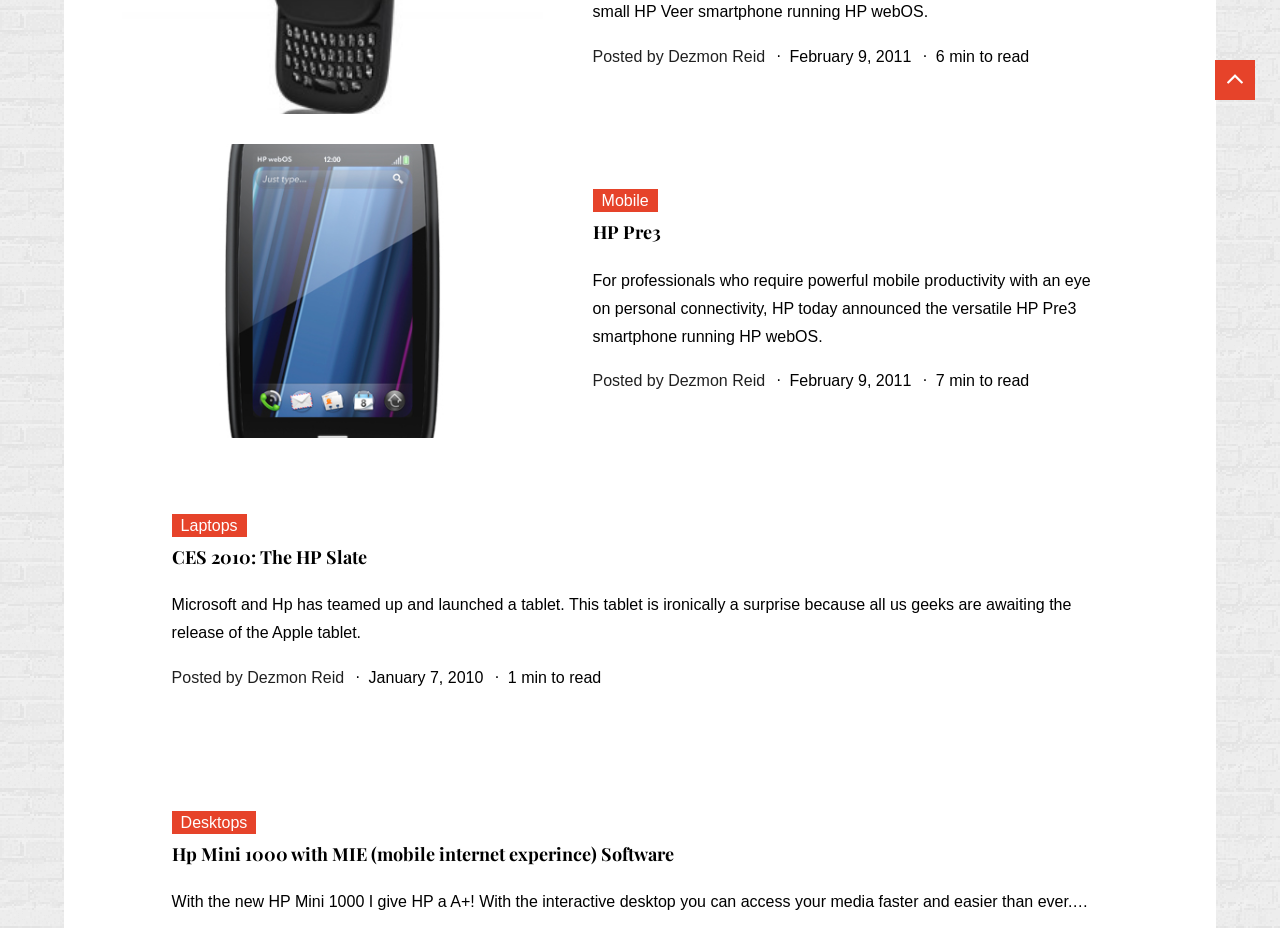What is the title of the second article?
Using the image as a reference, give an elaborate response to the question.

The title of the second article can be found by looking at the heading of the article, which mentions 'CES 2010: The HP Slate'.